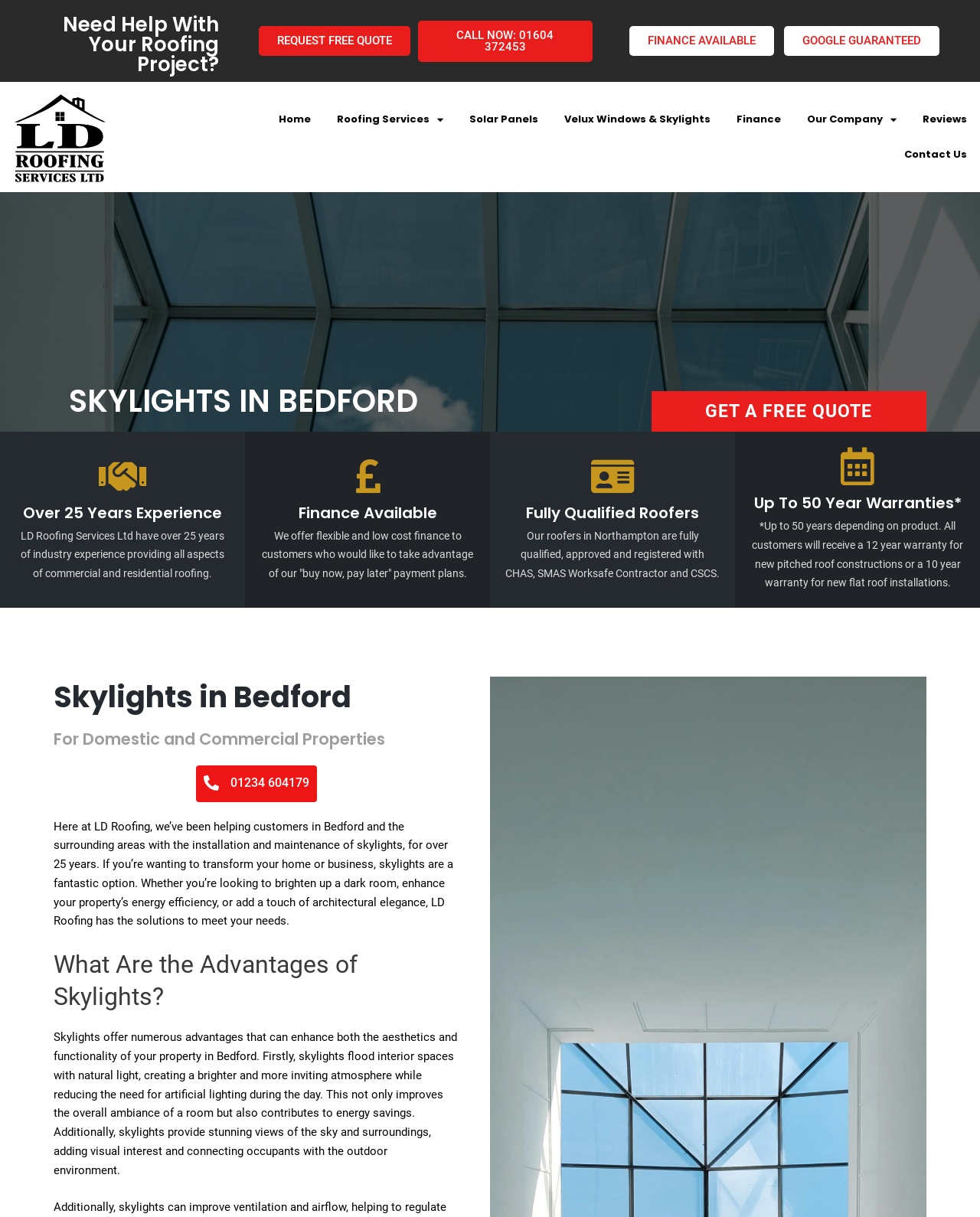Please provide the main heading of the webpage content.

SKYLIGHTS IN BEDFORD